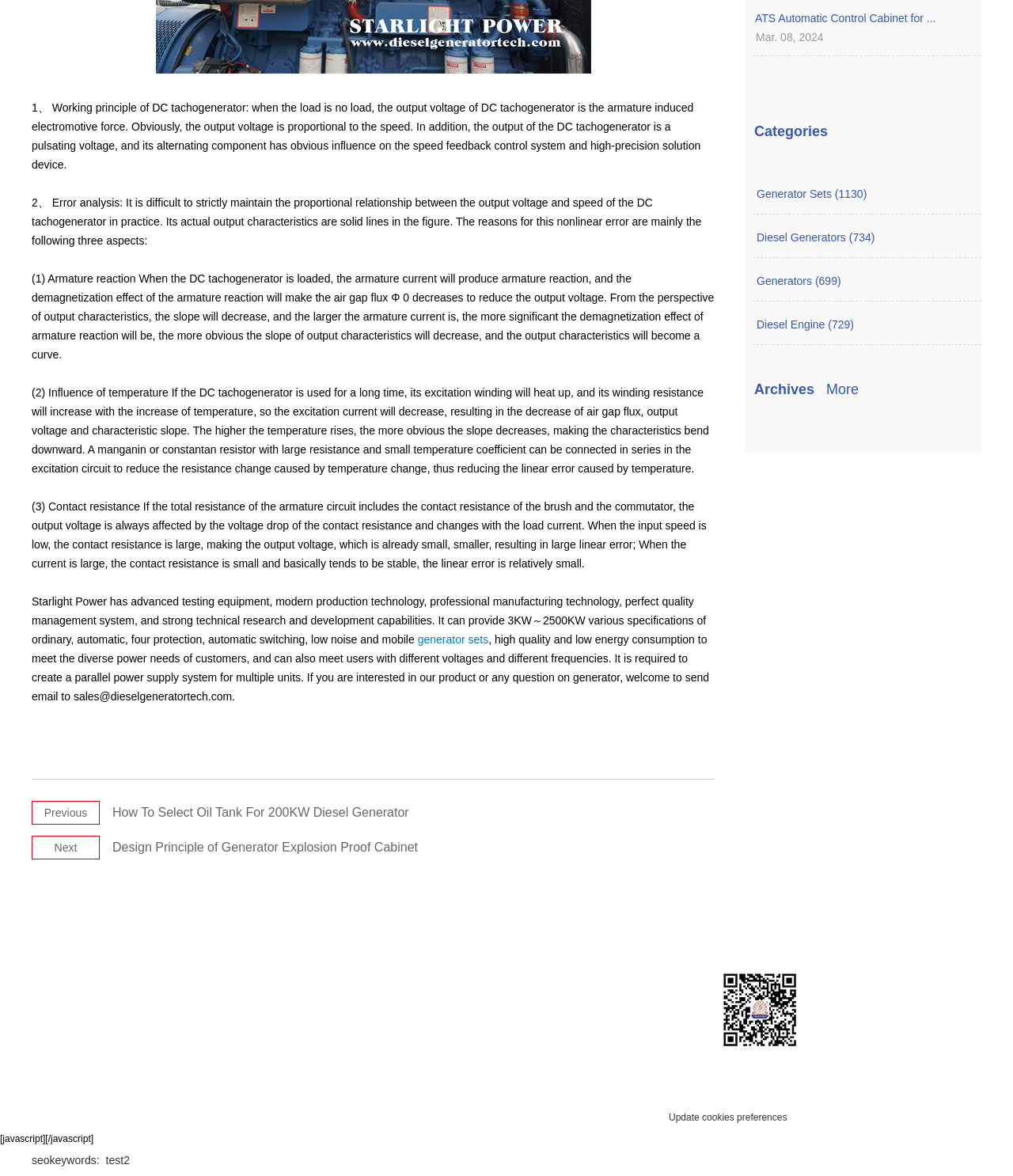Can you pinpoint the bounding box coordinates for the clickable element required for this instruction: "Click the 'Contact Us' link"? The coordinates should be four float numbers between 0 and 1, i.e., [left, top, right, bottom].

[0.287, 0.773, 0.552, 0.787]